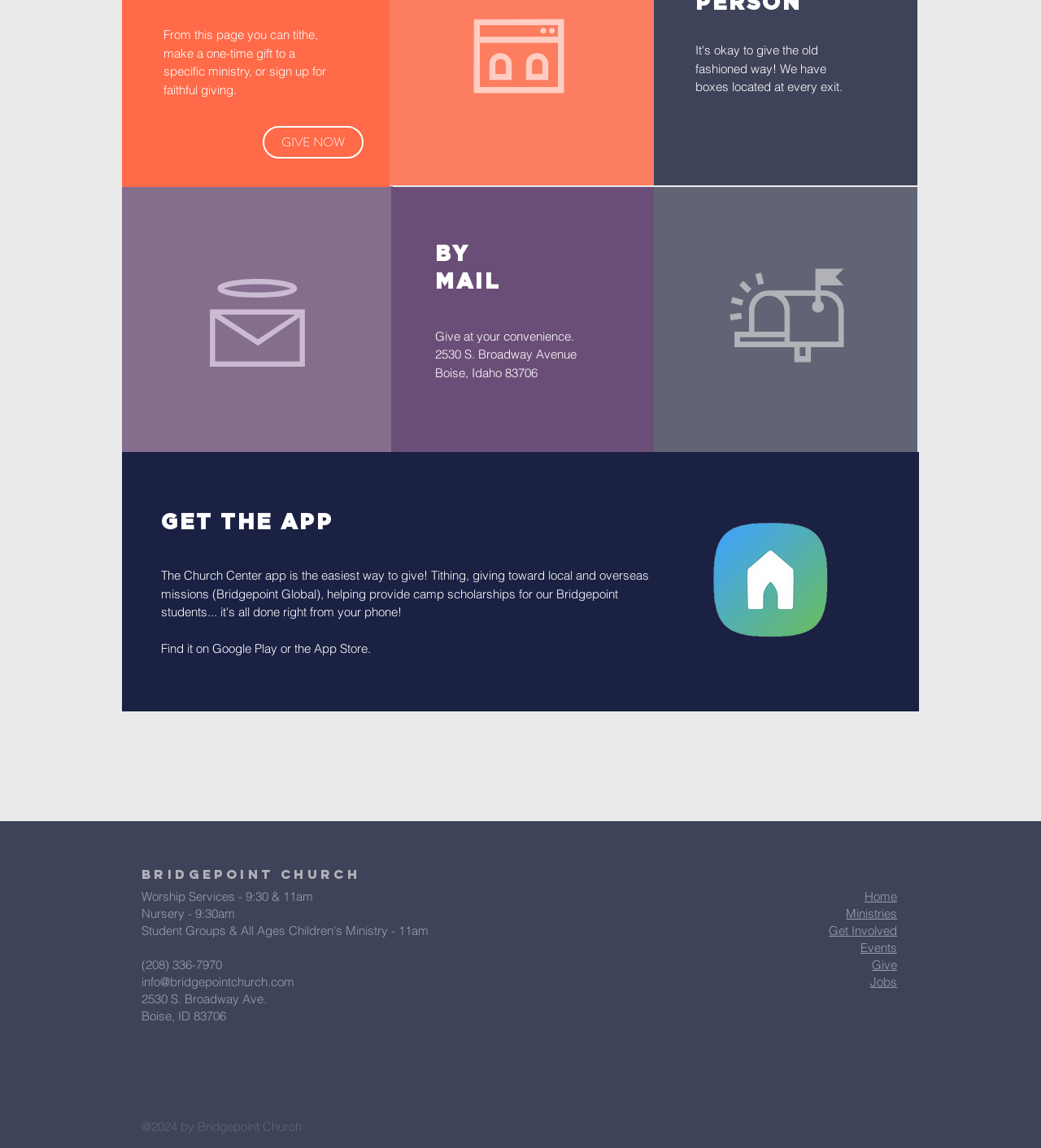Identify the bounding box coordinates for the UI element mentioned here: "aria-label="Bridgepoint Church Facebook Page"". Provide the coordinates as four float values between 0 and 1, i.e., [left, top, right, bottom].

[0.164, 0.908, 0.184, 0.926]